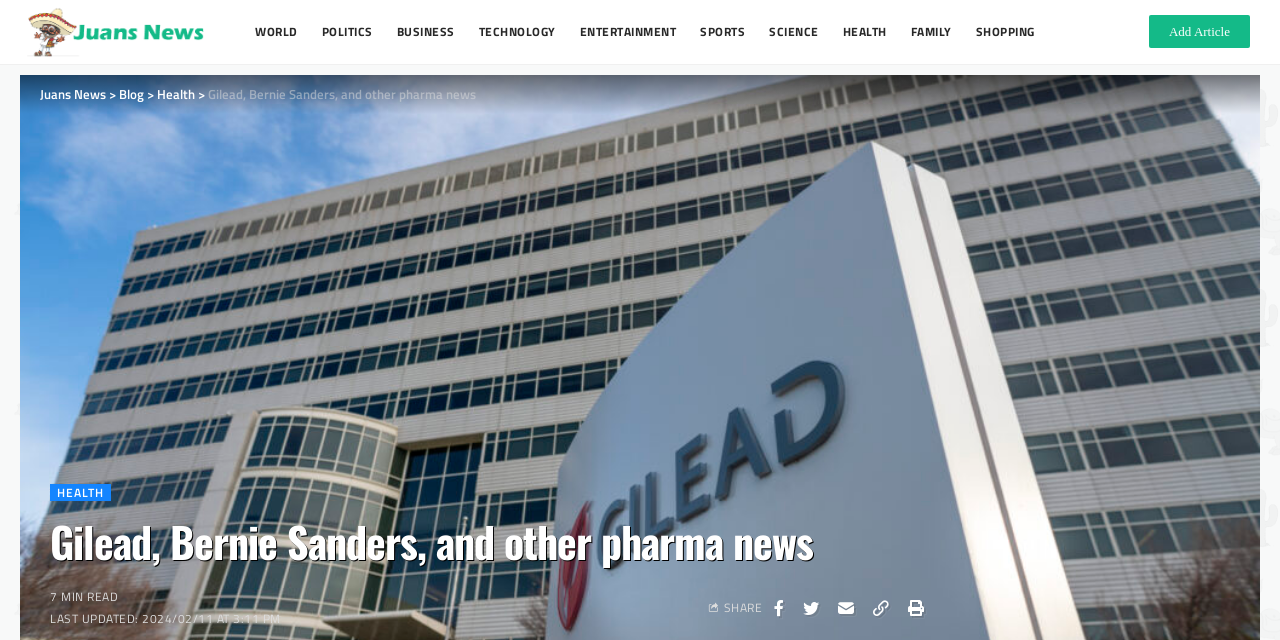Based on the element description Add Article, identify the bounding box of the UI element in the given webpage screenshot. The coordinates should be in the format (top-left x, top-left y, bottom-right x, bottom-right y) and must be between 0 and 1.

[0.898, 0.024, 0.977, 0.076]